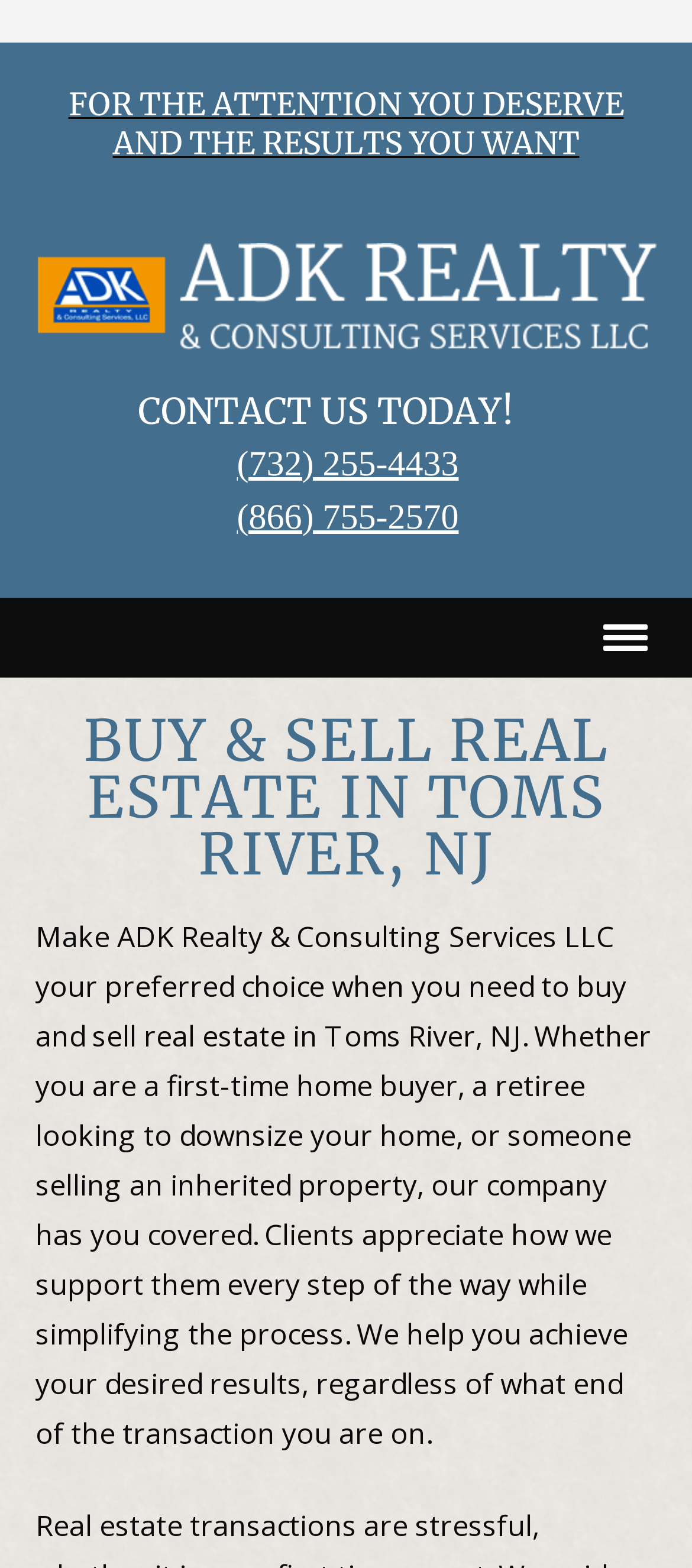Based on the image, provide a detailed response to the question:
What is the company name on the webpage?

I found the company name by looking at the layout table with bounding box coordinates [0.051, 0.155, 0.949, 0.358] and its child element, a link with text 'ADK Realty & Consulting Services LLC'.